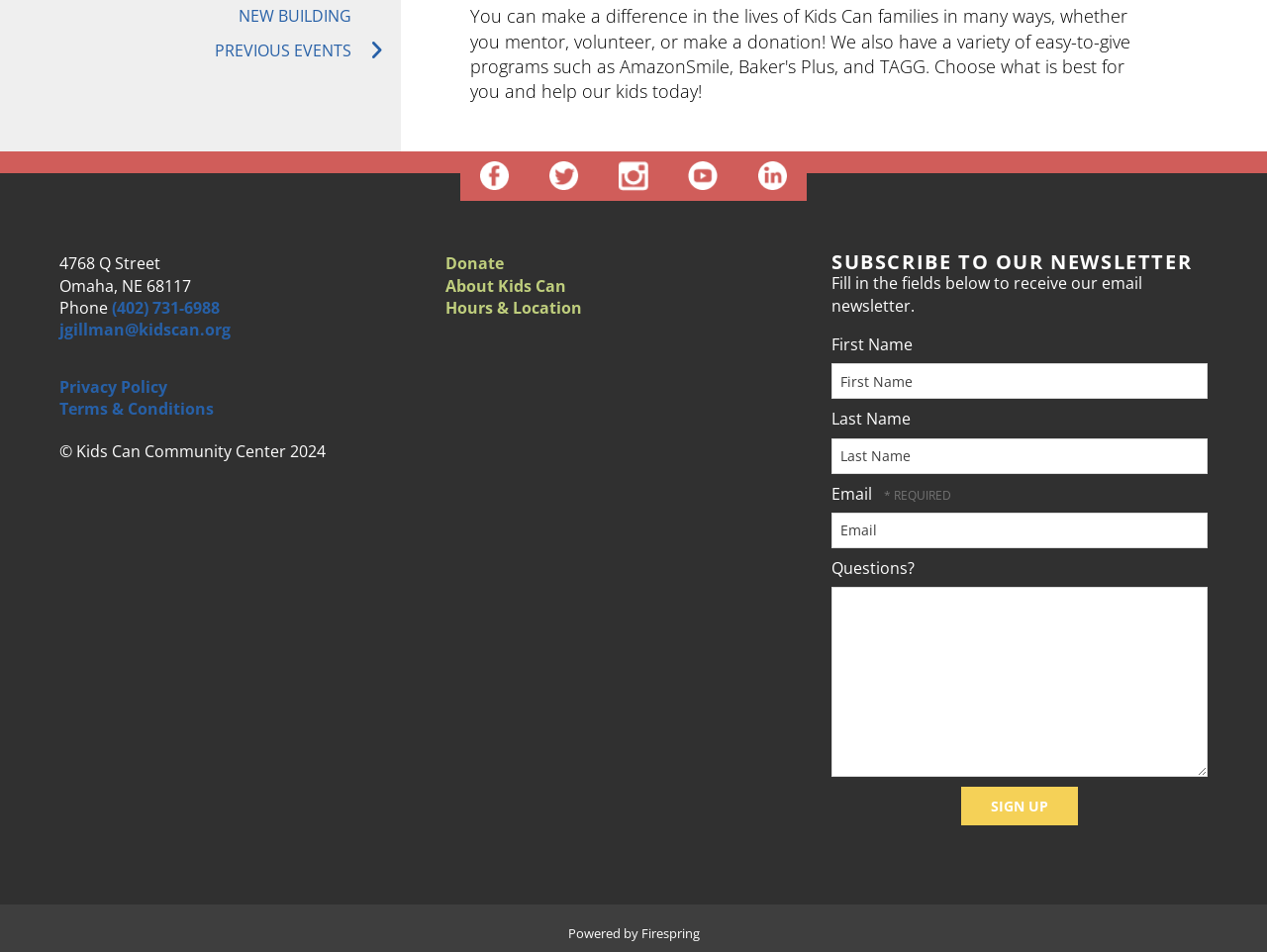Find the bounding box coordinates for the element described here: "input value="Email" name="f17747271" value="Email"".

[0.656, 0.538, 0.953, 0.576]